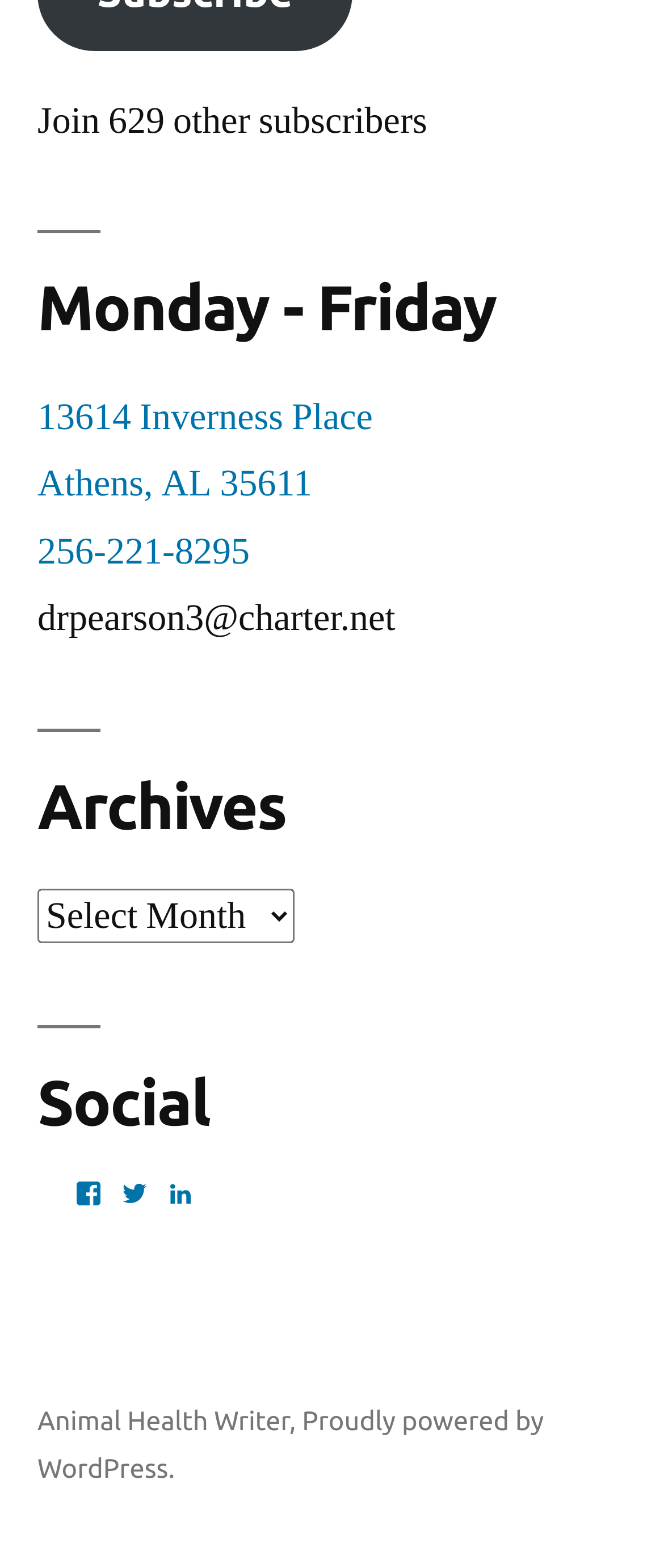Reply to the question with a single word or phrase:
What is the author's email address?

drpearson3@charter.net